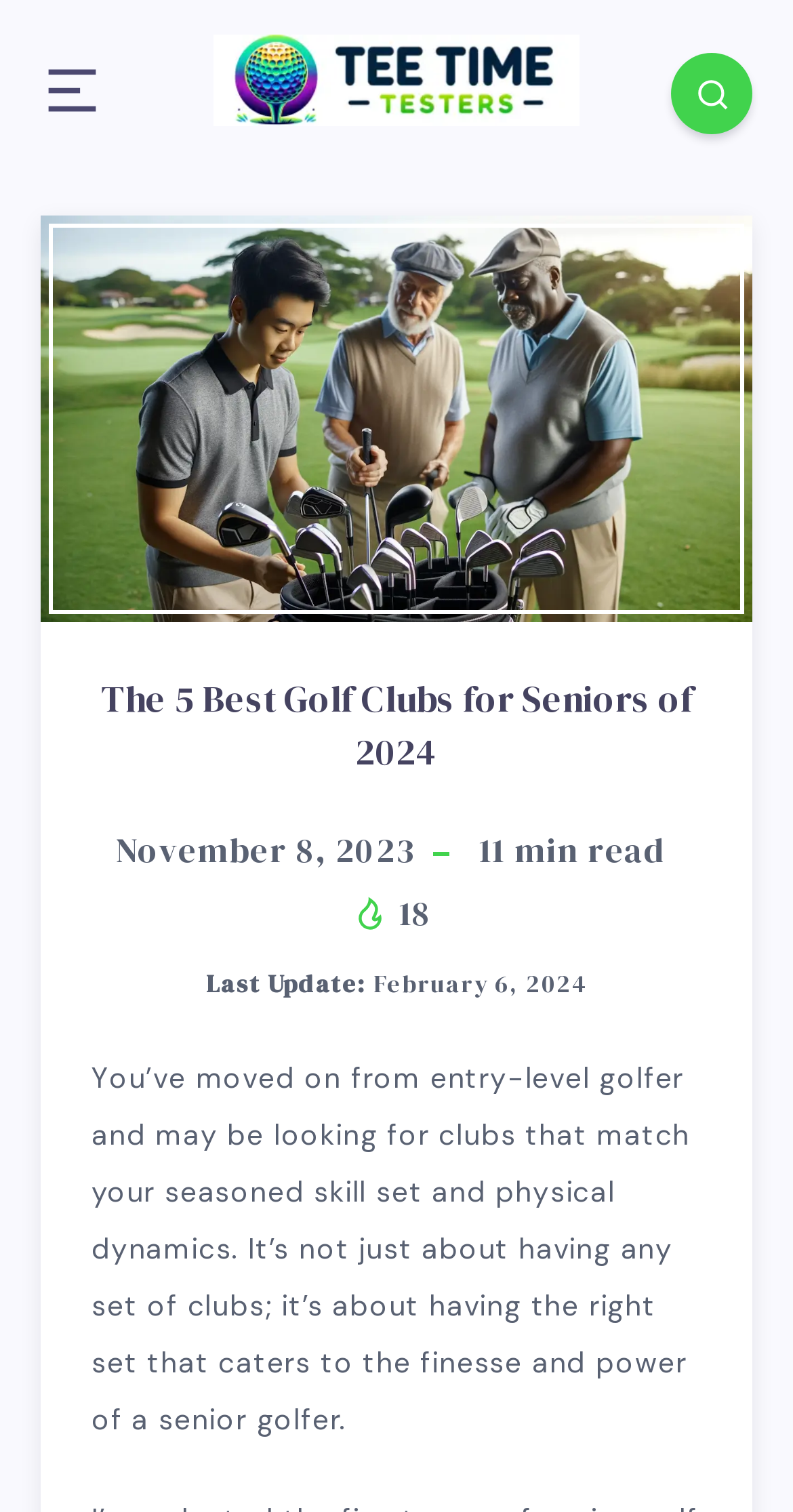Please extract the webpage's main title and generate its text content.

The 5 Best Golf Clubs for Seniors of 2024